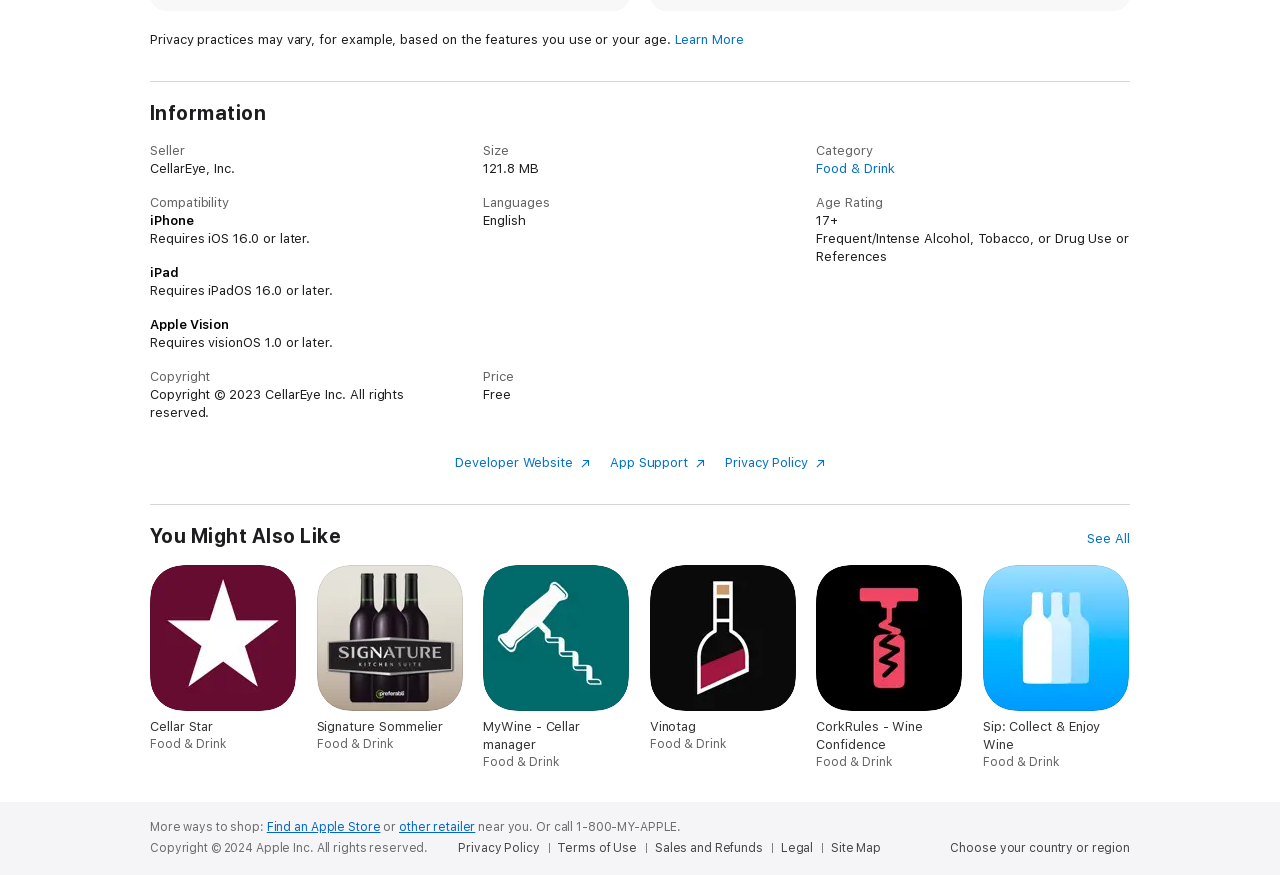What are the compatible devices for the app?
Please give a detailed answer to the question using the information shown in the image.

I found the compatible devices for the app by looking at the description list, where it says 'Compatibility' and lists 'iPhone', 'iPad', and 'Apple Vision' as the compatible devices.